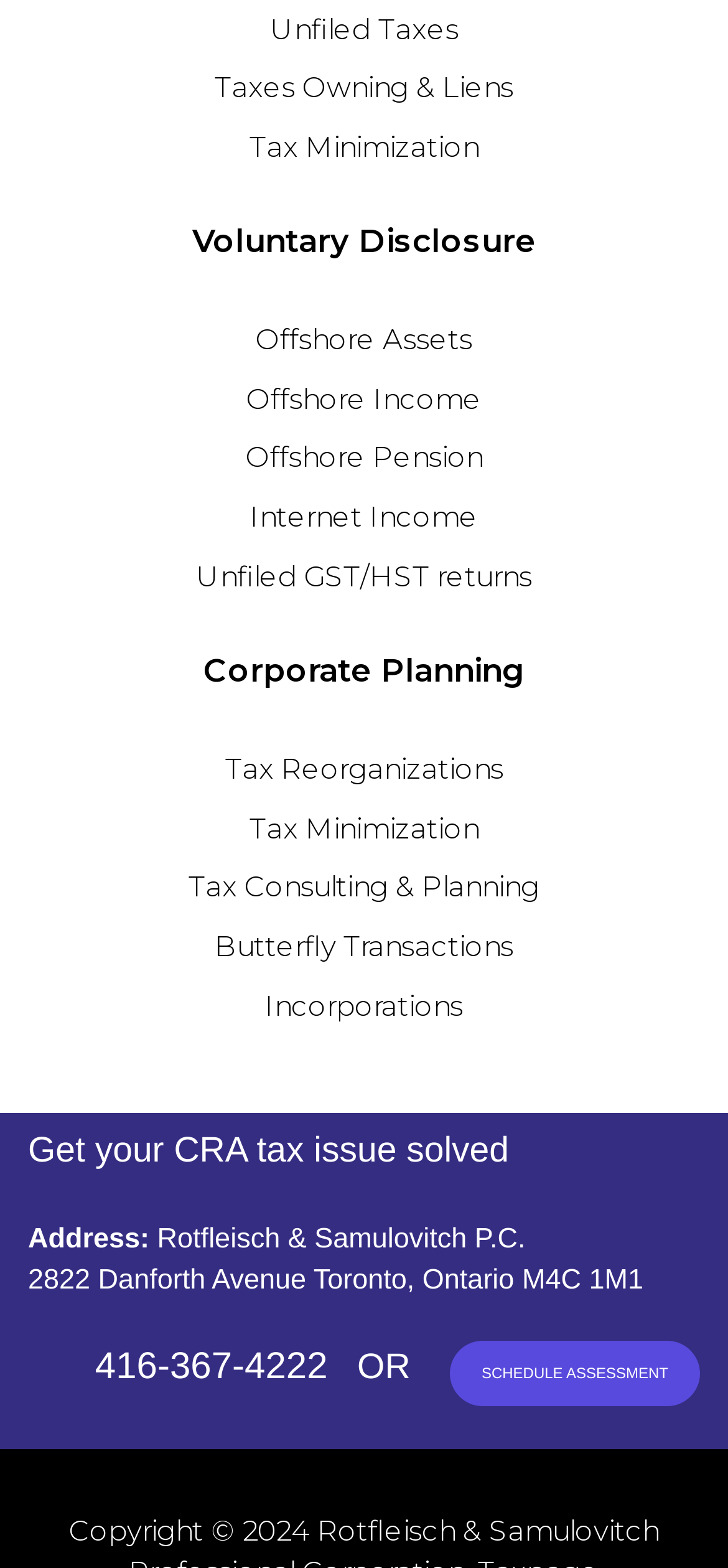Please answer the following question using a single word or phrase: 
What is the address of Rotfleisch & Samulovitch P.C.?

2822 Danforth Avenue Toronto, Ontario M4C 1M1